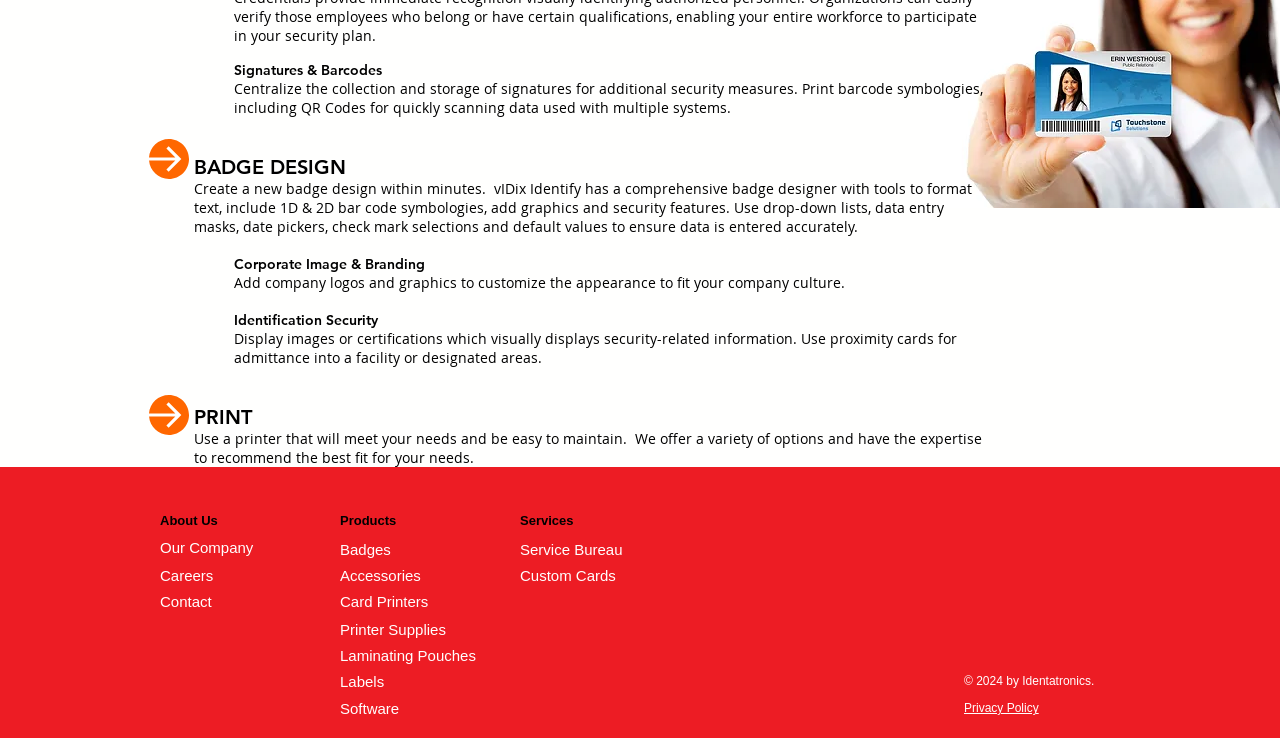Based on the element description: "Privacy Policy", identify the UI element and provide its bounding box coordinates. Use four float numbers between 0 and 1, [left, top, right, bottom].

[0.753, 0.95, 0.811, 0.969]